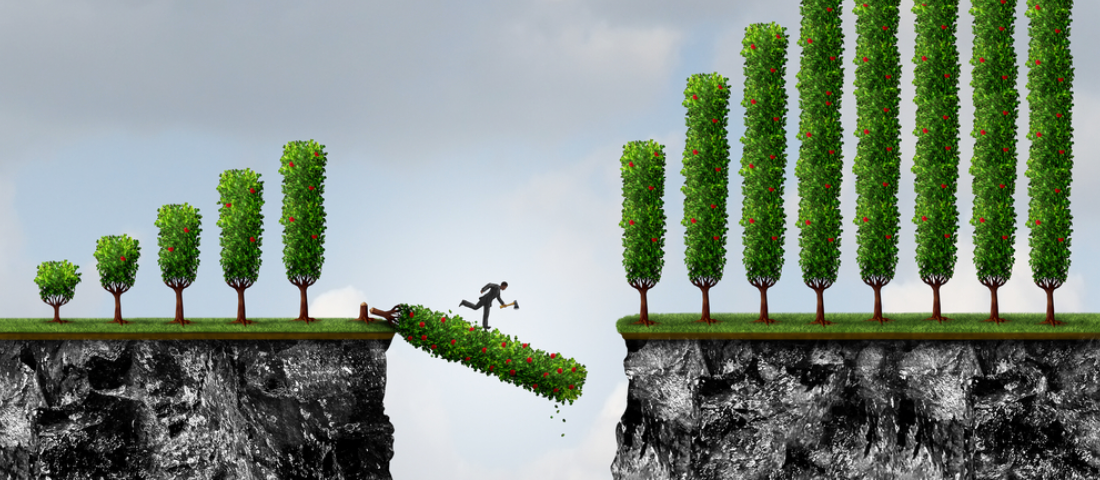Explain the image with as much detail as possible.

The image depicts a metaphorical representation of growth and overcoming challenges in a marketing context. A figure is seen running across a makeshift bridge of lush greenery that connects two rock formations. On the left, shorter trees symbolize foundational ideas or early stages of a brand, gradually scaling in height towards the right, where taller, fuller trees represent mature growth and success. The contrasting rocky terrain beneath emphasizes the obstacles that often accompany the journey of brand development. The cloudy sky above reflects uncertainty, serving as a backdrop to the ambitious endeavor of bridging gaps and achieving greater heights in the branding landscape. This imagery encapsulates the theme of navigating the marketing pitfalls that new brands often face.